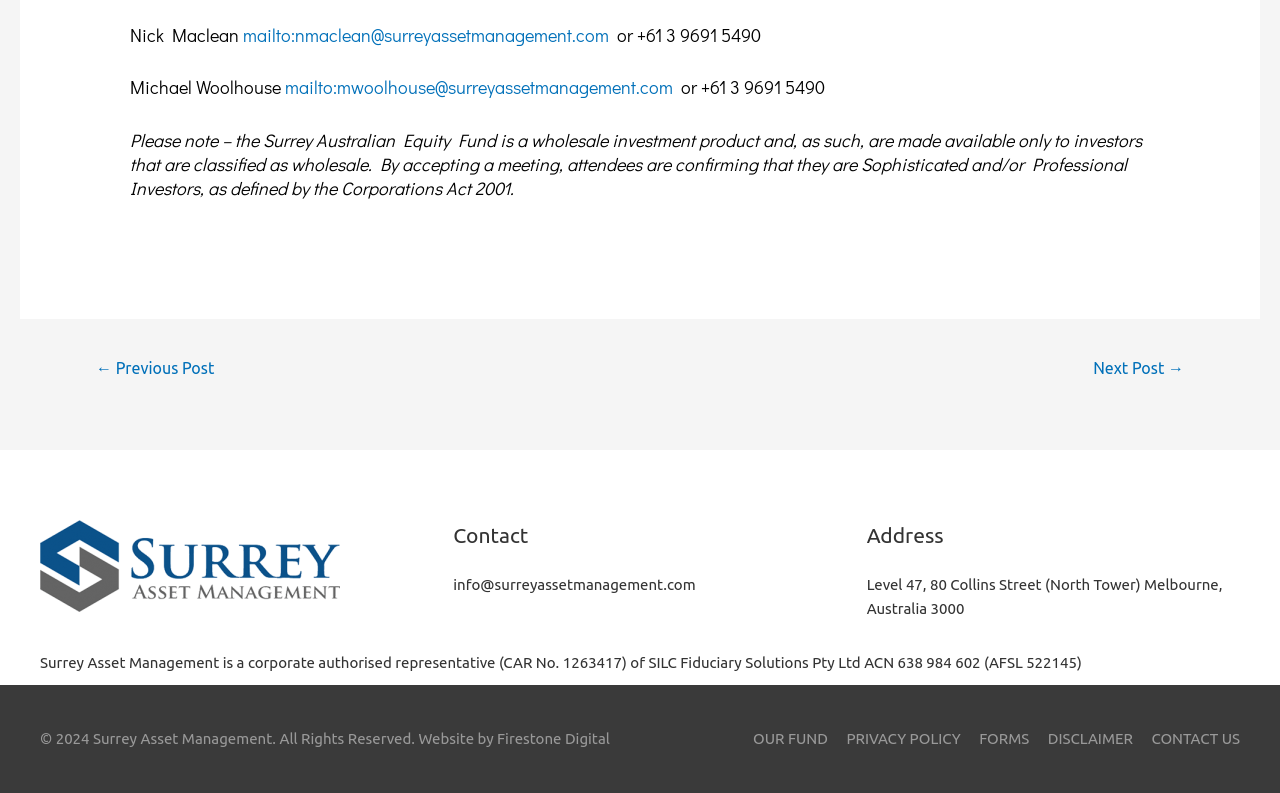Can you find the bounding box coordinates of the area I should click to execute the following instruction: "Visit OUR FUND page"?

[0.577, 0.92, 0.647, 0.942]